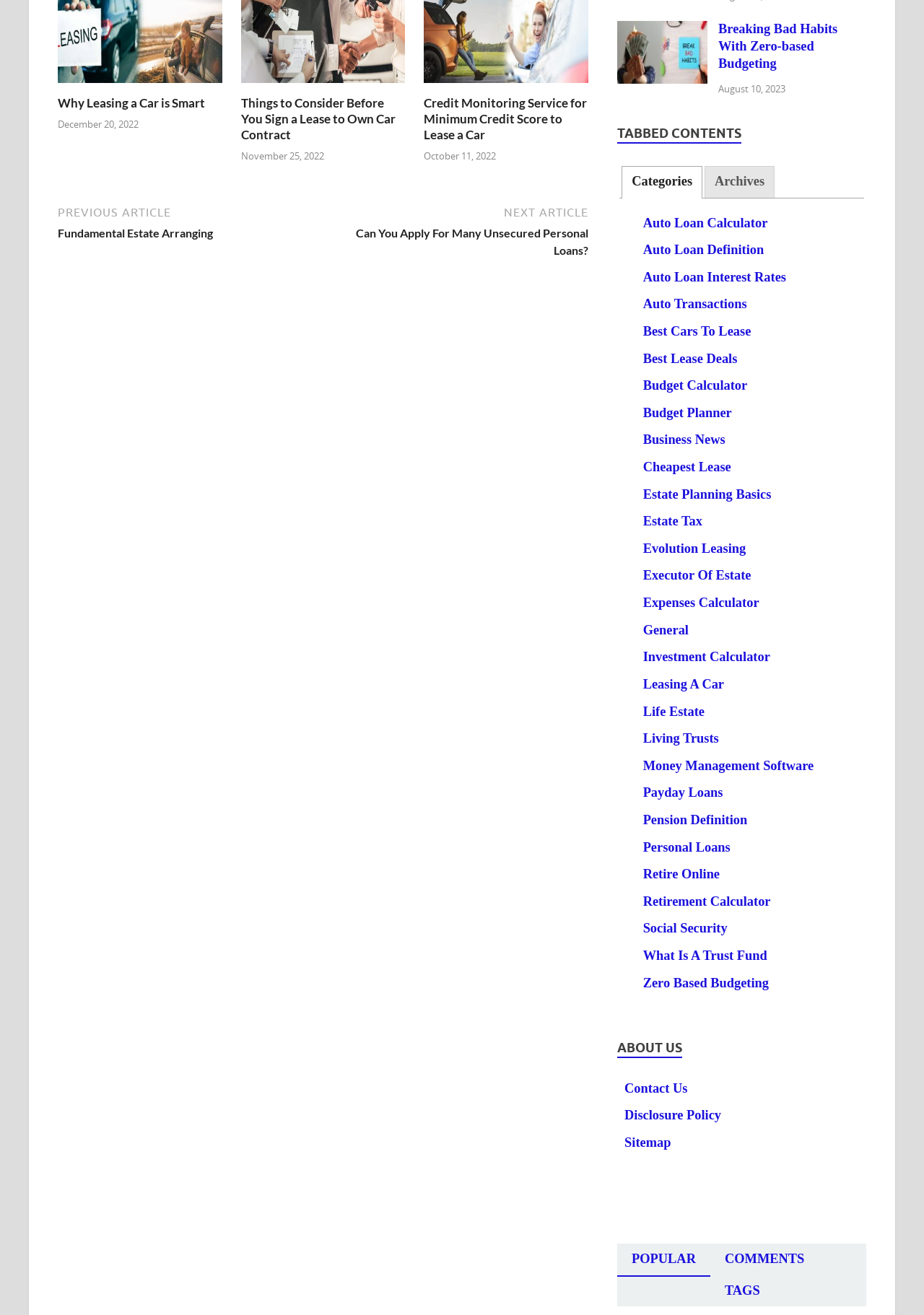Please specify the coordinates of the bounding box for the element that should be clicked to carry out this instruction: "Select 'Archives' tab". The coordinates must be four float numbers between 0 and 1, formatted as [left, top, right, bottom].

[0.763, 0.126, 0.838, 0.15]